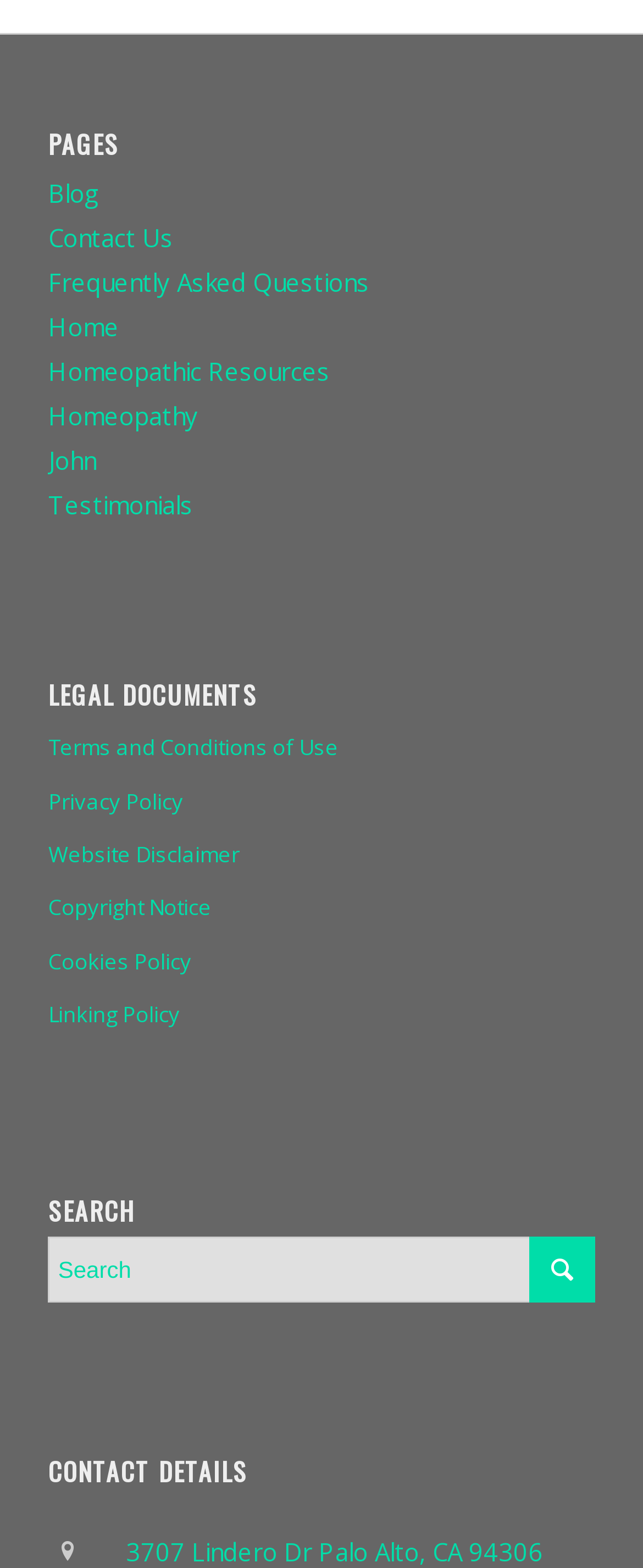Is the search box required?
Analyze the screenshot and provide a detailed answer to the question.

I examined the search box element and found that it has a 'required' attribute set to 'False', which means it is not required.